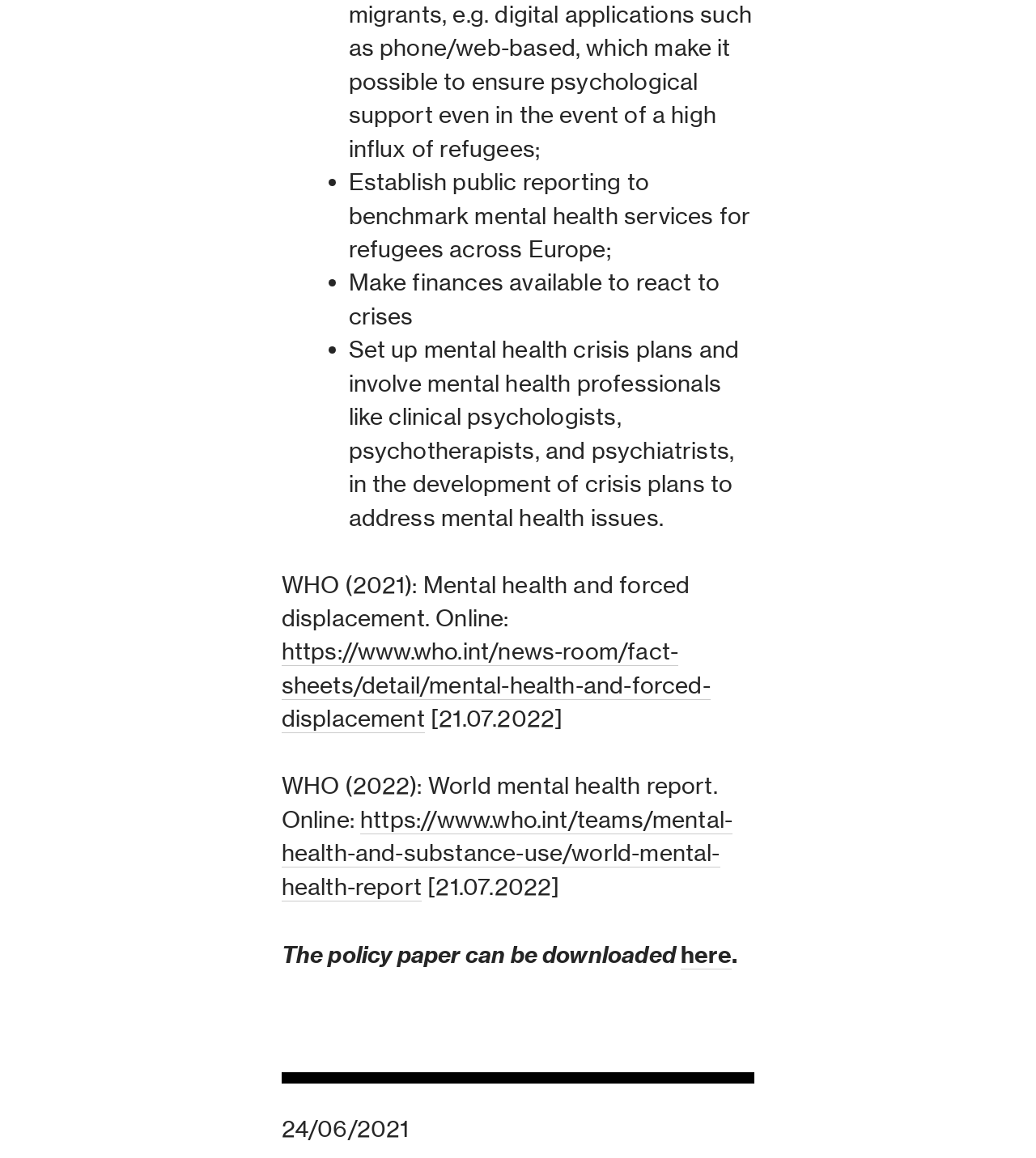Provide a short answer using a single word or phrase for the following question: 
What is the date of the World Mental Health Report?

21.07.2022